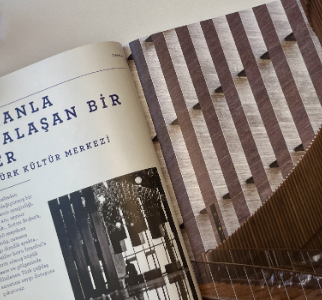What is the subject of the black-and-white photograph?
Look at the screenshot and respond with one word or a short phrase.

A structure